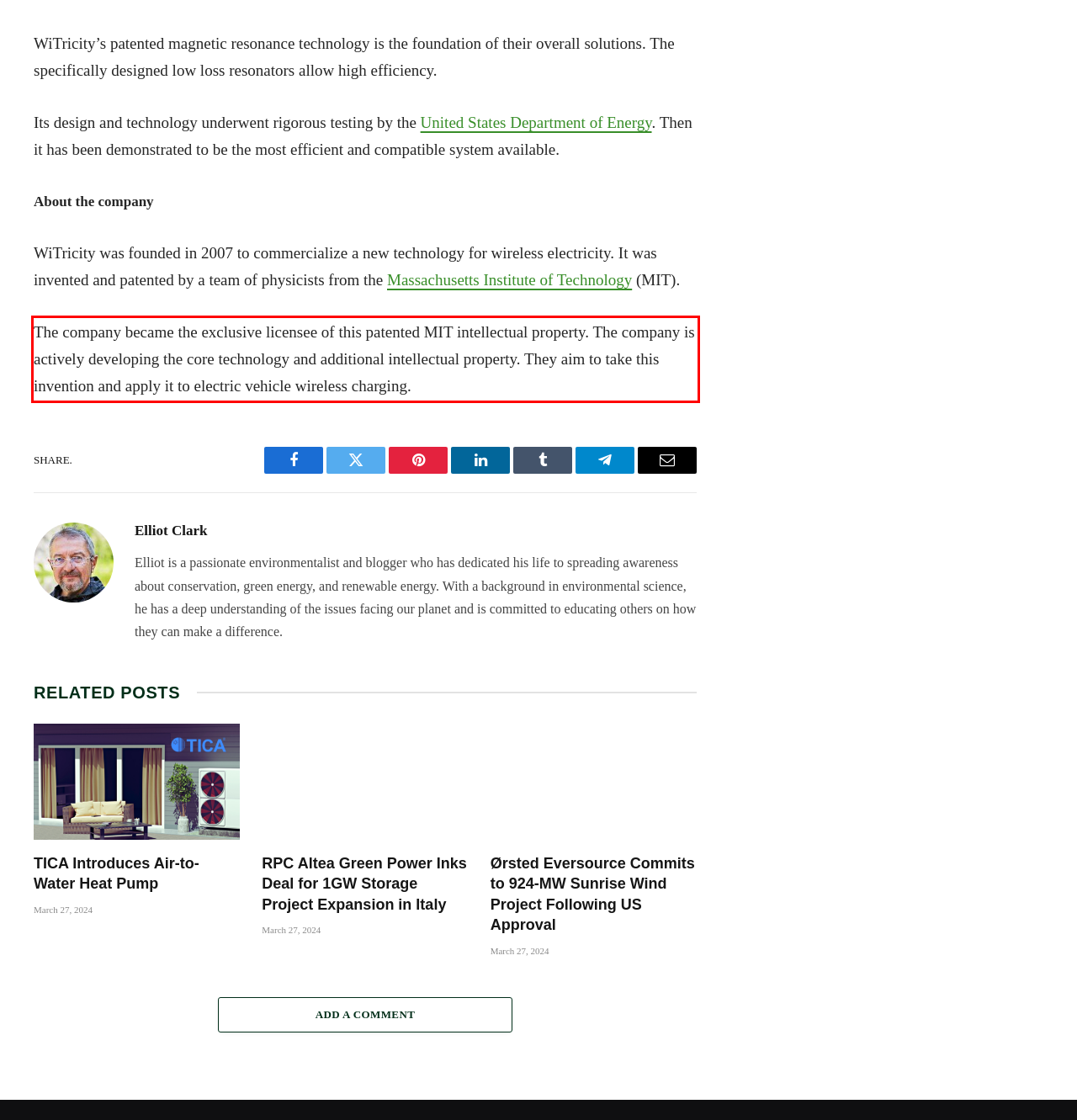You are looking at a screenshot of a webpage with a red rectangle bounding box. Use OCR to identify and extract the text content found inside this red bounding box.

The company became the exclusive licensee of this patented MIT intellectual property. The company is actively developing the core technology and additional intellectual property. They aim to take this invention and apply it to electric vehicle wireless charging.